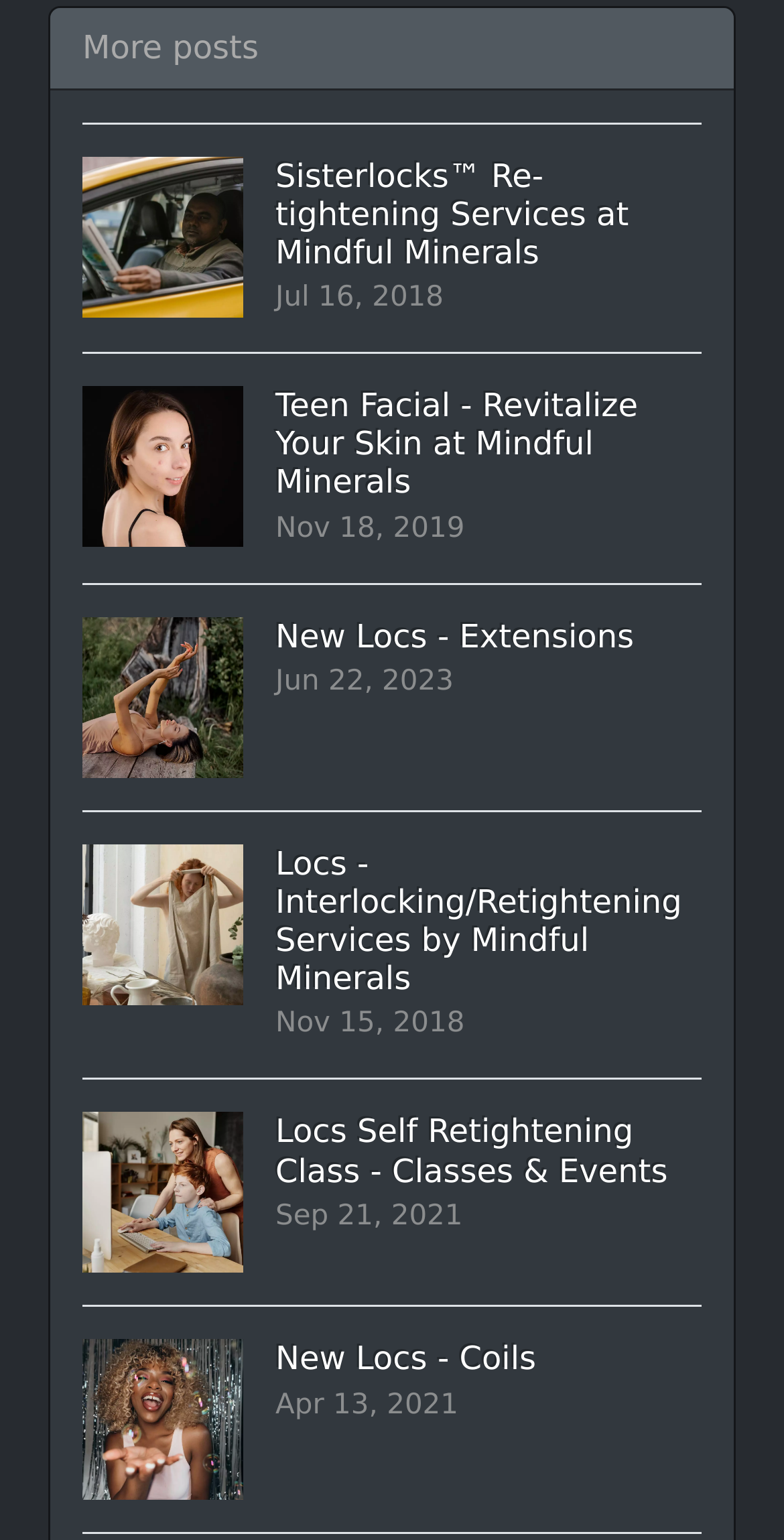How many links are on this webpage?
Look at the image and answer the question using a single word or phrase.

5